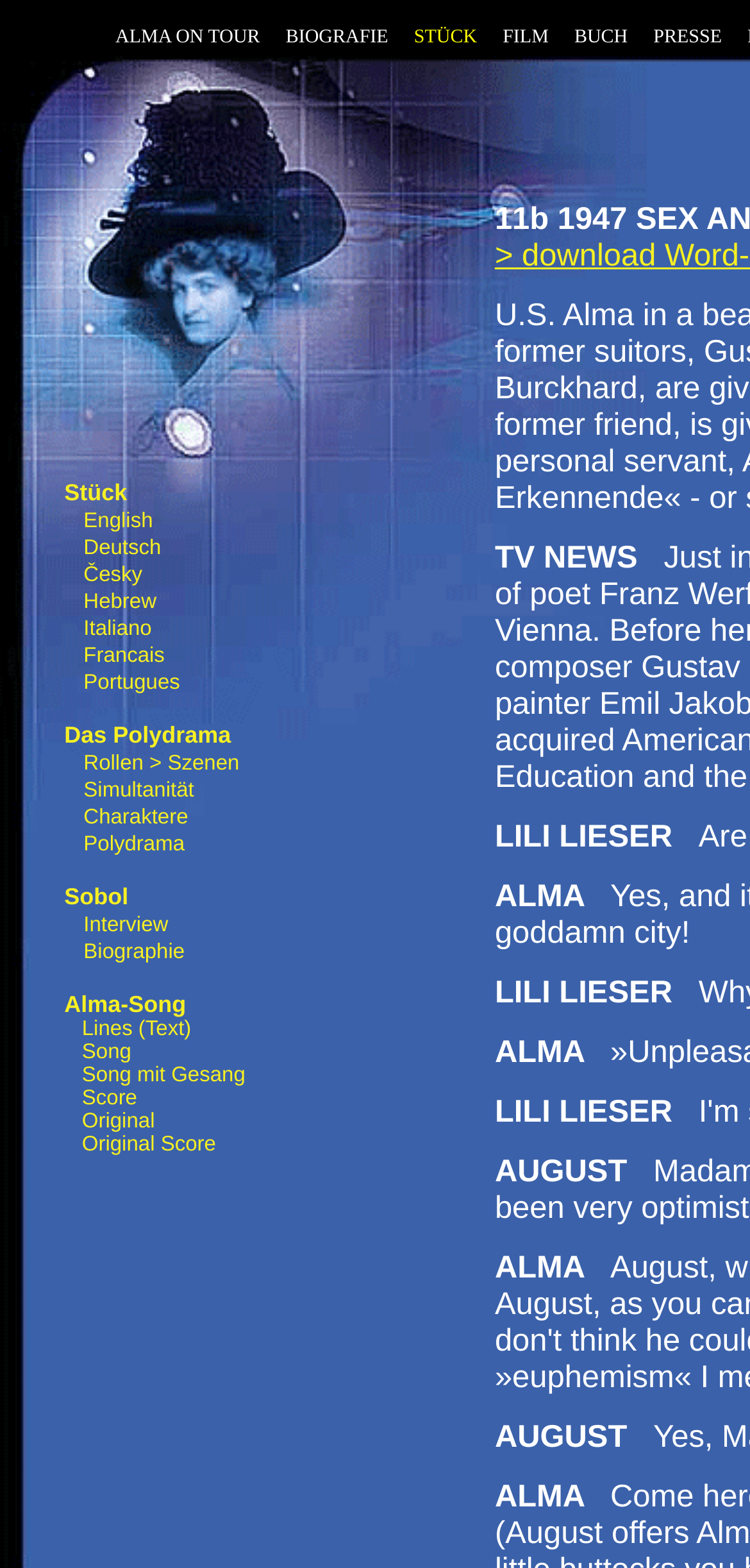Answer the question using only one word or a concise phrase: How many languages are available for the polydrama?

7